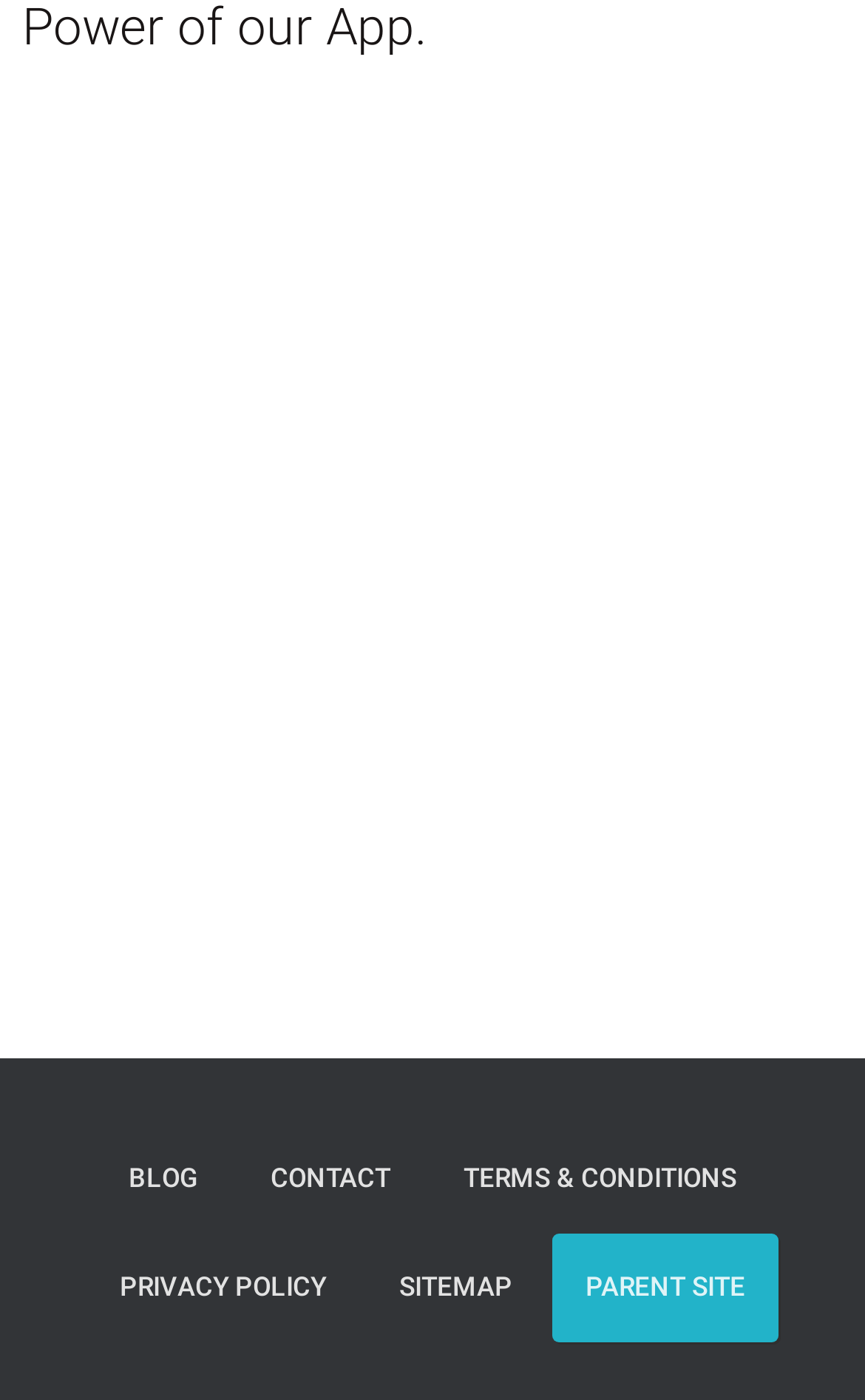Refer to the element description Privacy Policy and identify the corresponding bounding box in the screenshot. Format the coordinates as (top-left x, top-left y, bottom-right x, bottom-right y) with values in the range of 0 to 1.

[0.1, 0.881, 0.415, 0.96]